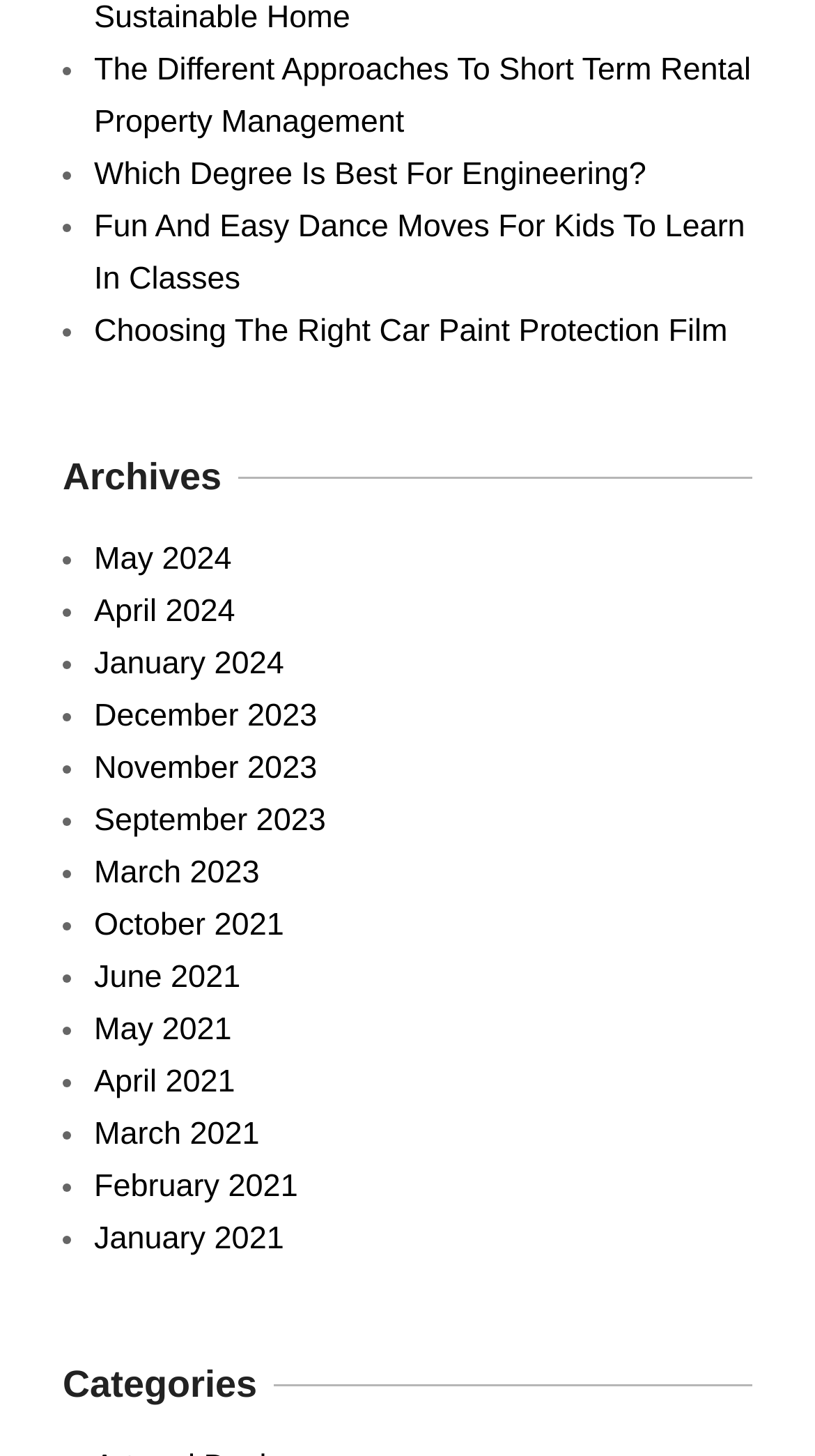Please identify the bounding box coordinates of the area that needs to be clicked to fulfill the following instruction: "Browse Categories."

[0.077, 0.934, 0.923, 0.969]